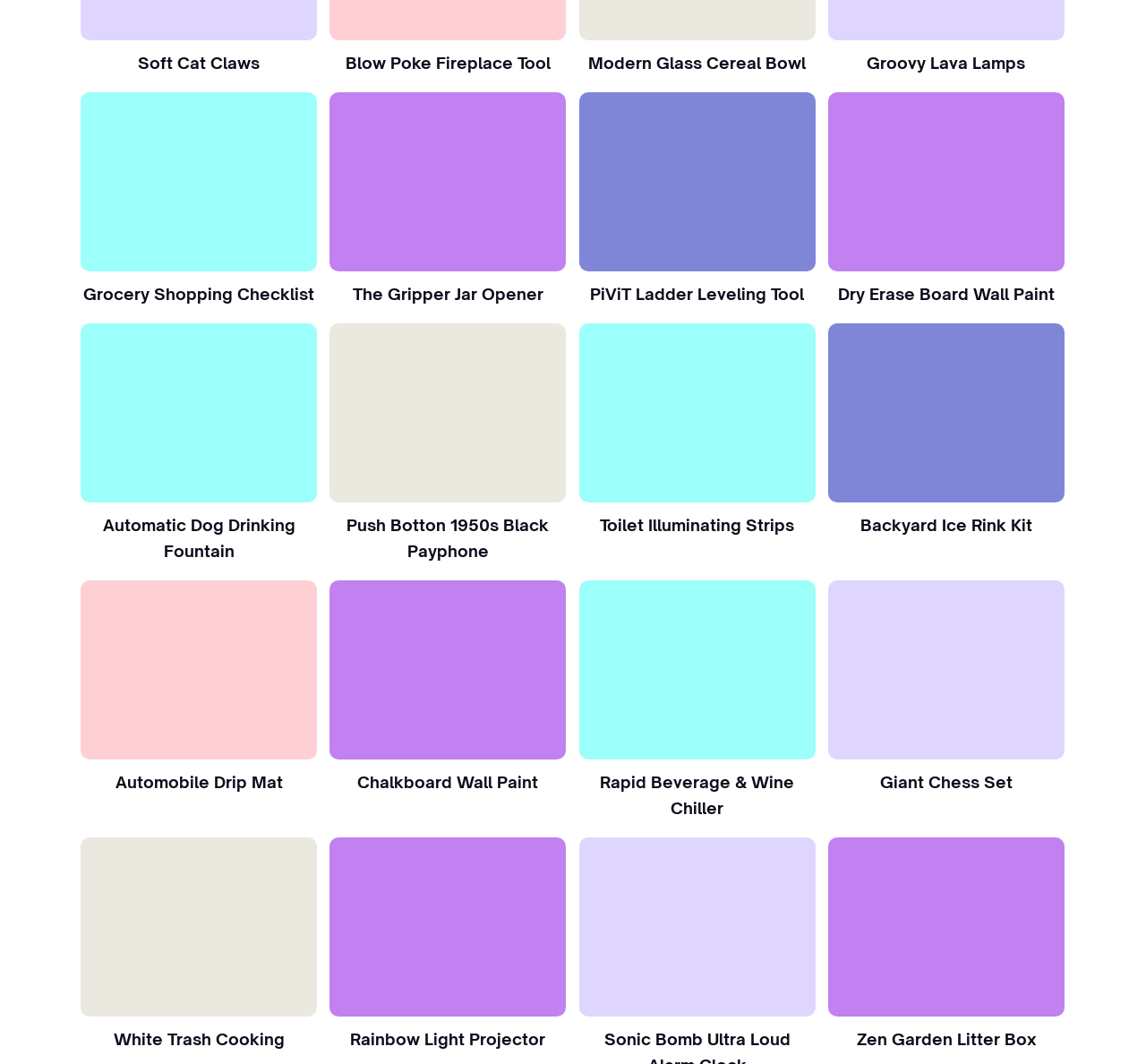Please identify the bounding box coordinates of the element I need to click to follow this instruction: "Click on 'Soft Cat Claws'".

[0.12, 0.048, 0.227, 0.069]